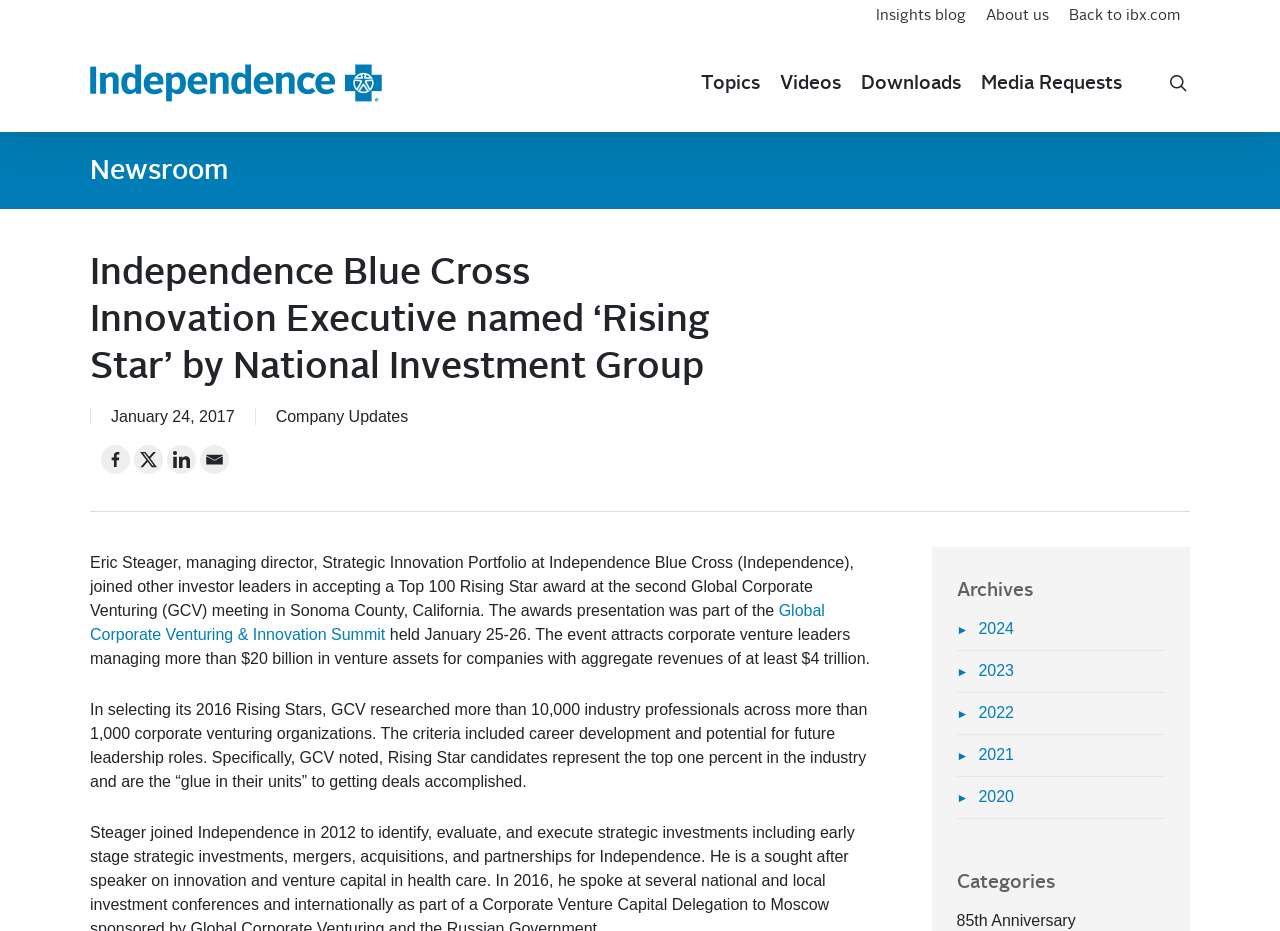Provide a brief response to the question using a single word or phrase: 
What is the name of the company where Eric Steager is a managing director?

Independence Blue Cross